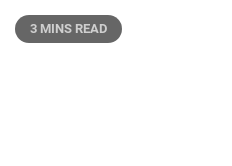Describe all the elements and aspects of the image comprehensively.

This image features a text button labeled "3 MINS READ," indicating the estimated time it will take to read the associated article. The button is presented with a rounded design, set against a light background that enhances its visibility. The label suggests concise and valuable content, likely appealing to readers looking for quick insights or helpful information regarding the topic discussed in the article. This element is part of a blog post that explores practical and informative themes, ensuring that visitors are aware of the quick reading duration before diving into the content.